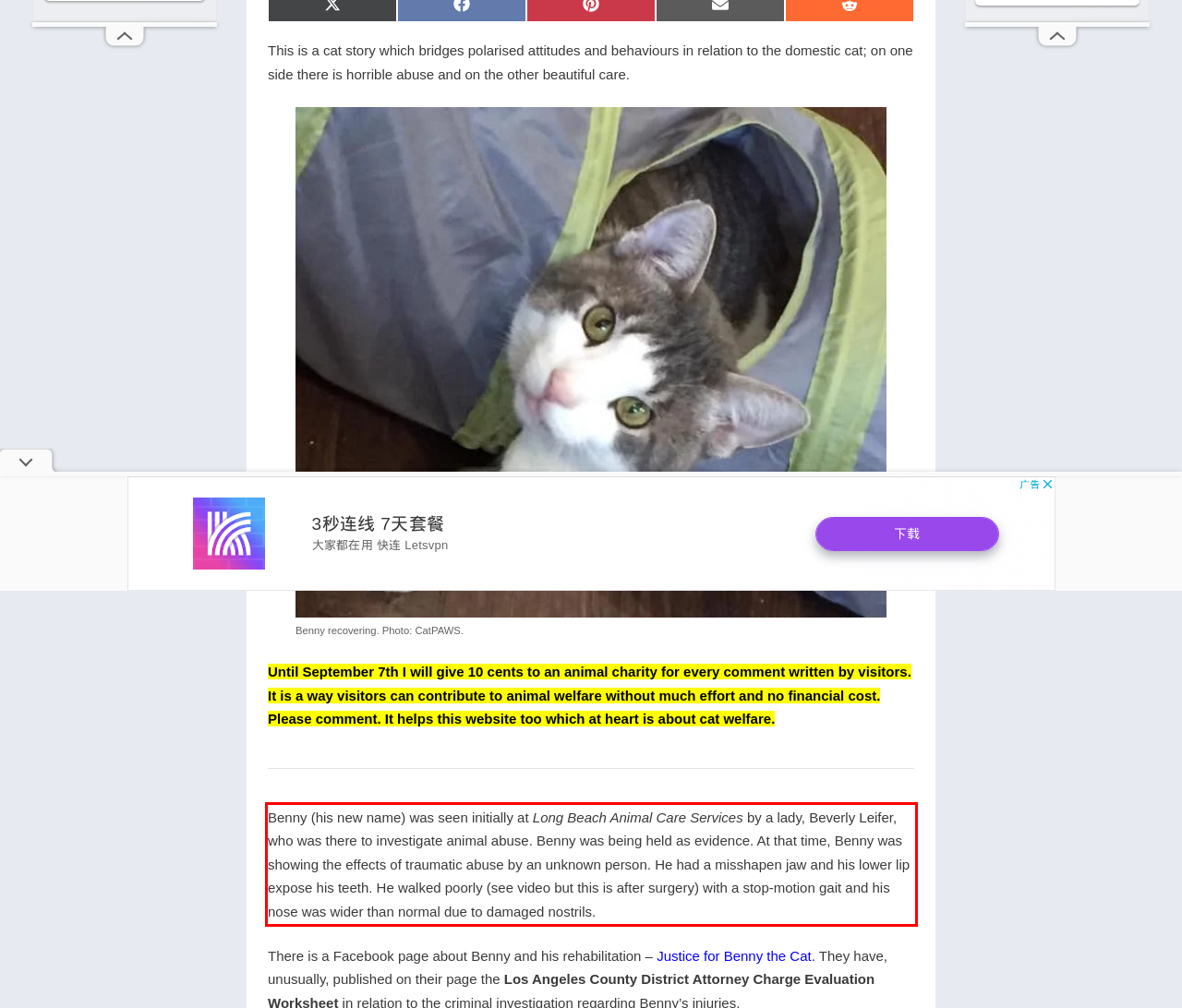There is a screenshot of a webpage with a red bounding box around a UI element. Please use OCR to extract the text within the red bounding box.

Benny (his new name) was seen initially at Long Beach Animal Care Services by a lady, Beverly Leifer, who was there to investigate animal abuse. Benny was being held as evidence. At that time, Benny was showing the effects of traumatic abuse by an unknown person. He had a misshapen jaw and his lower lip expose his teeth. He walked poorly (see video but this is after surgery) with a stop-motion gait and his nose was wider than normal due to damaged nostrils.